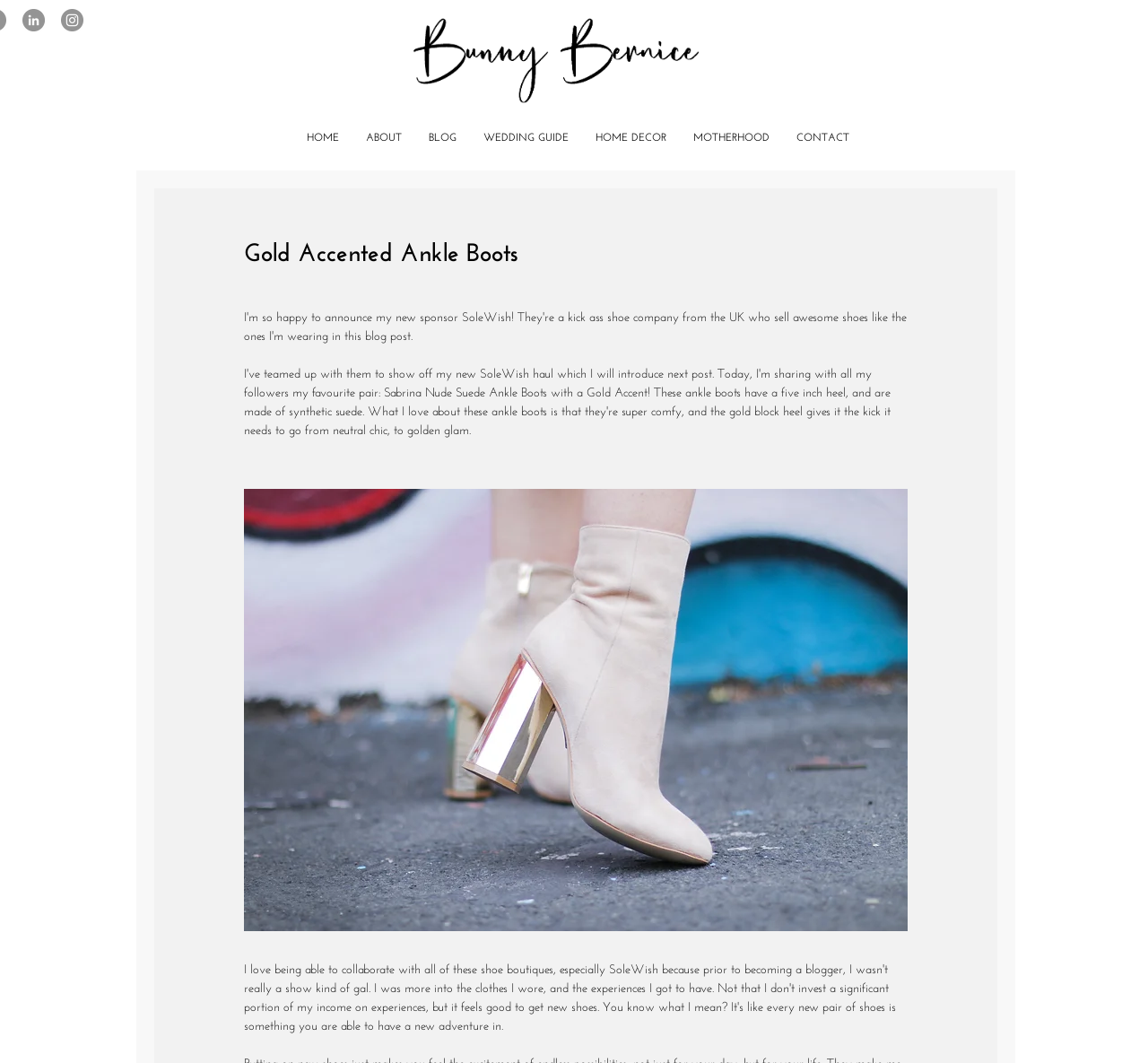How many social media links are present in the webpage?
Please respond to the question with a detailed and well-explained answer.

I found the answer by looking at the links in the webpage. There are two social media links, one for LinkedIn and one for Instagram, which are represented by grey circle images.